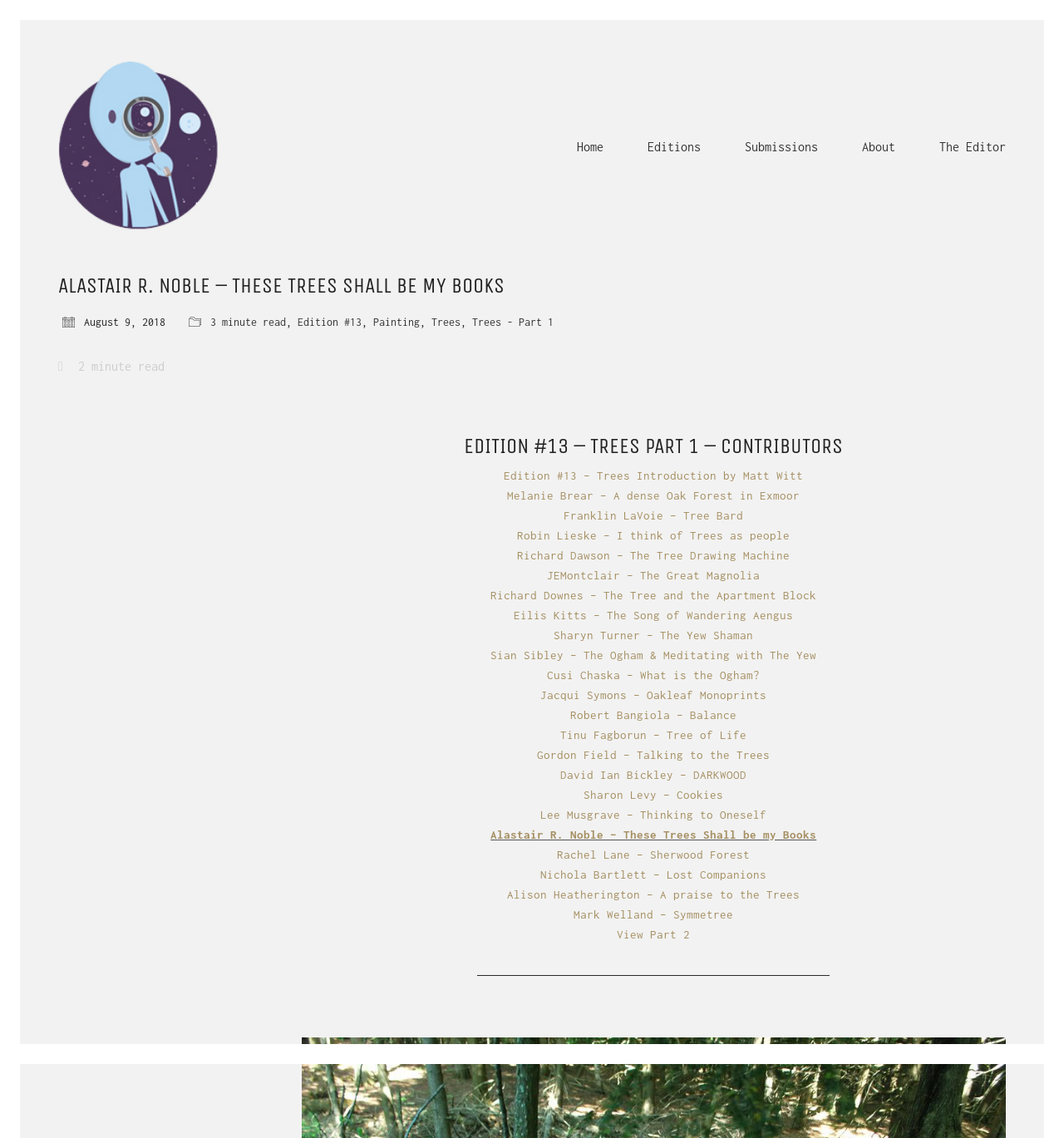Write an elaborate caption that captures the essence of the webpage.

This webpage is an online art magazine featuring Edition #13, which focuses on the theme of "Trees". At the top left corner, there is a logo and a link to the magazine's homepage. Below the logo, there are five navigation links: "Home", "Editions", "Submissions", "About", and "The Editor". 

The main content of the webpage is divided into two sections. The first section is an introduction to Edition #13, with a heading "ALASTAIR R. NOBLE – THESE TREES SHALL BE MY BOOKS" and a subheading "August 9, 2018". Below the subheading, there are links to "3 minute read", "Edition #13", "Painting", and "Trees". 

The second section is a list of contributors to Edition #13, with 40 artists telling us about their relationship with trees. Each contributor is represented by a link with their name and a brief description of their work. The list of contributors takes up most of the webpage, with the links arranged in a vertical column. At the bottom of the list, there is a link to "View Part 2".